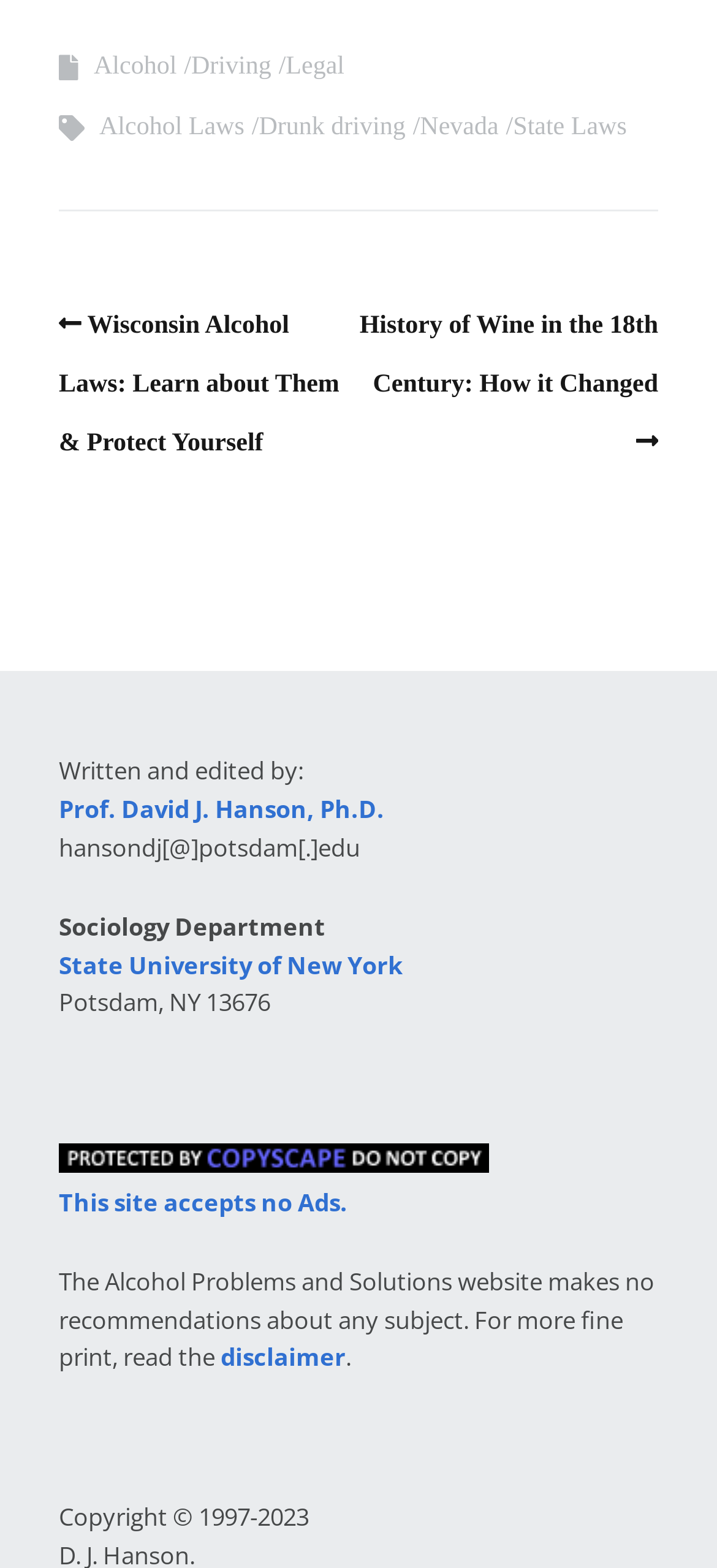Identify the bounding box coordinates of the area that should be clicked in order to complete the given instruction: "read about the history of wine in the 18th century". The bounding box coordinates should be four float numbers between 0 and 1, i.e., [left, top, right, bottom].

[0.501, 0.655, 0.918, 0.748]